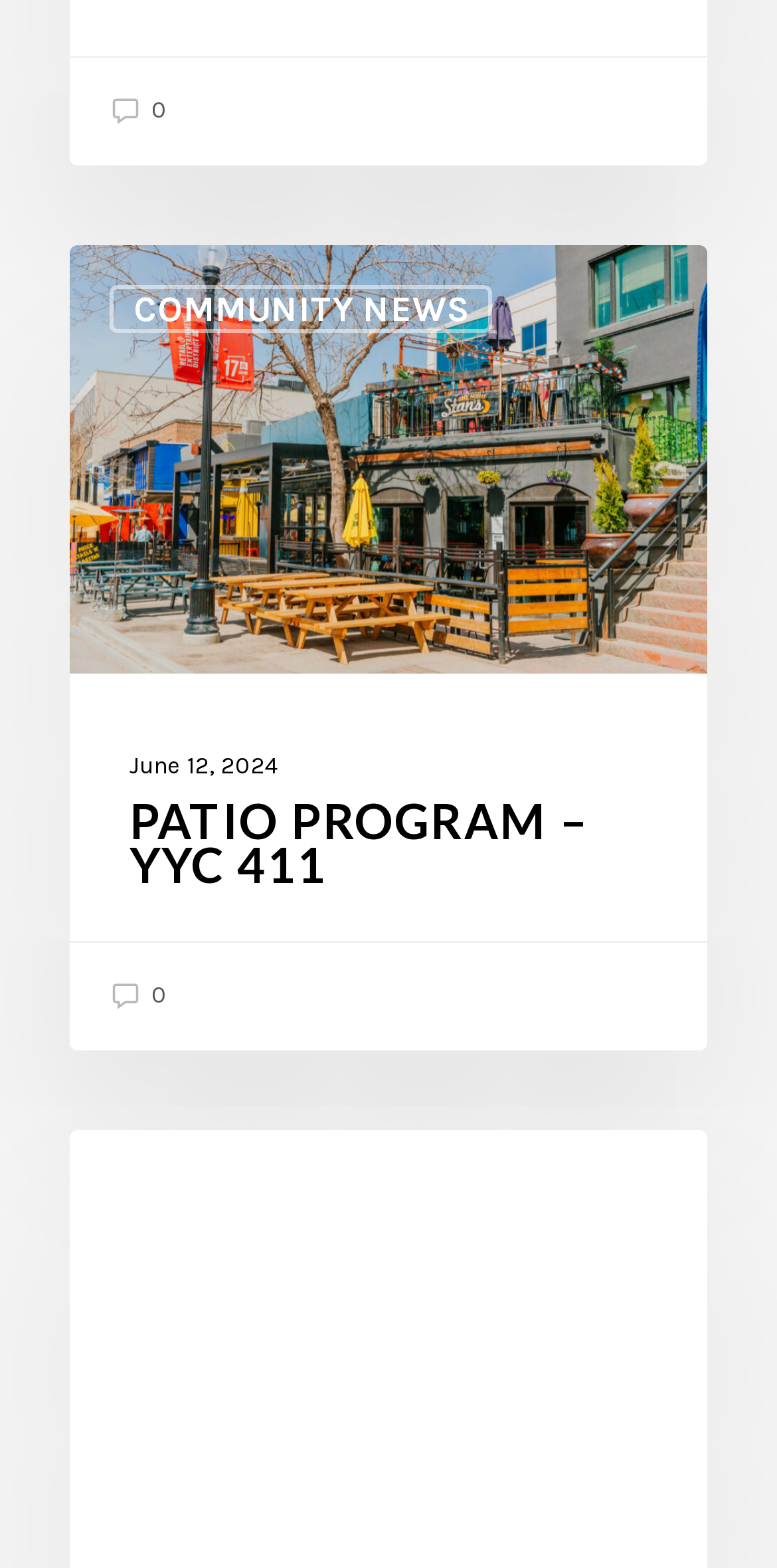What is the category of news mentioned?
Using the visual information, respond with a single word or phrase.

COMMUNITY NEWS